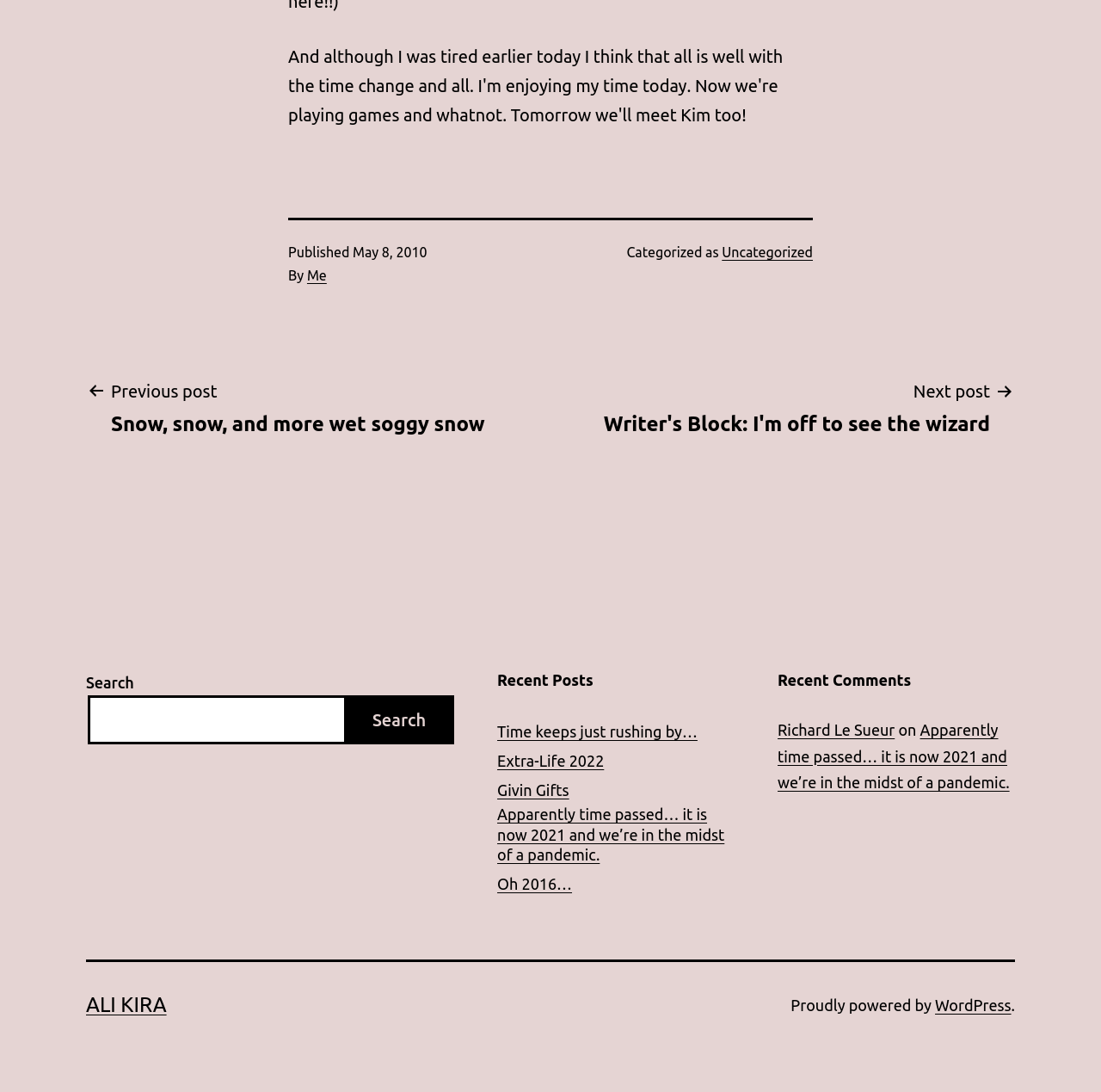Please indicate the bounding box coordinates for the clickable area to complete the following task: "Read the comment by Richard Le Sueur". The coordinates should be specified as four float numbers between 0 and 1, i.e., [left, top, right, bottom].

[0.706, 0.66, 0.813, 0.676]